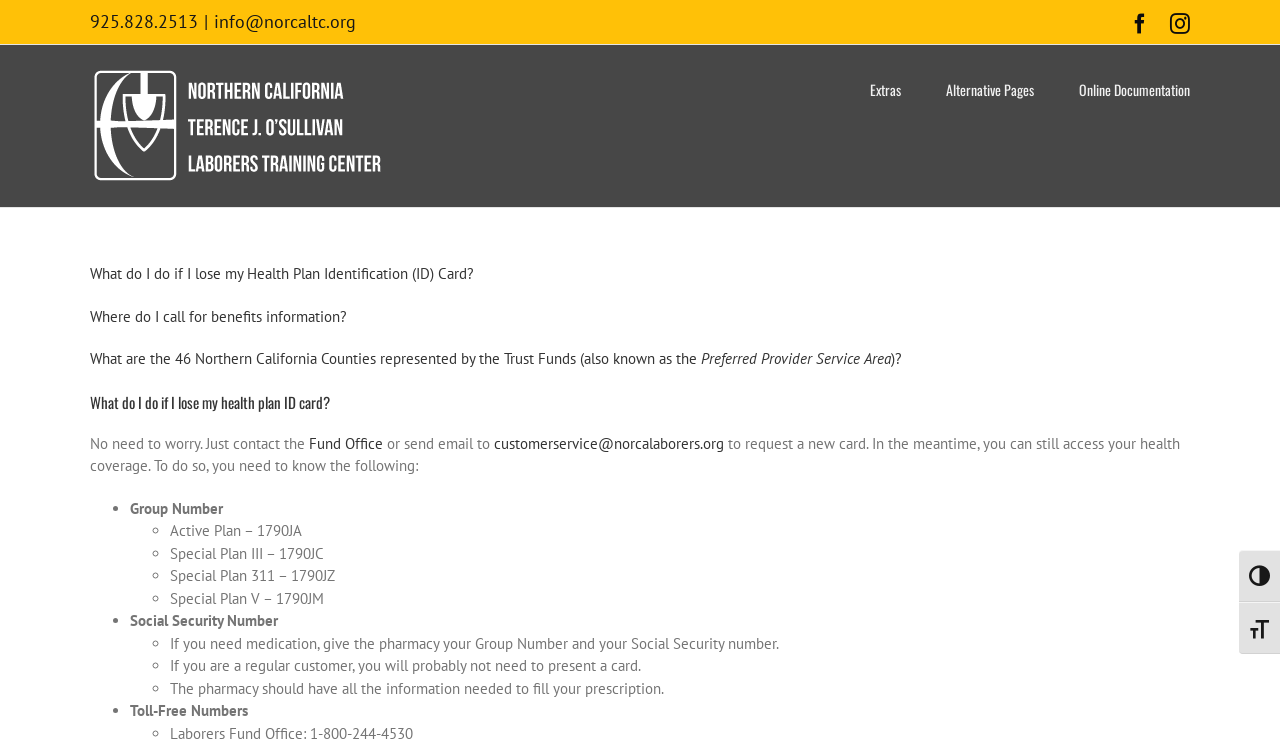What is the phone number to call for benefits information?
Refer to the image and offer an in-depth and detailed answer to the question.

I found the phone number by looking at the top section of the webpage, where it says '925.828.2513' next to a '|' symbol, indicating it's a contact number.